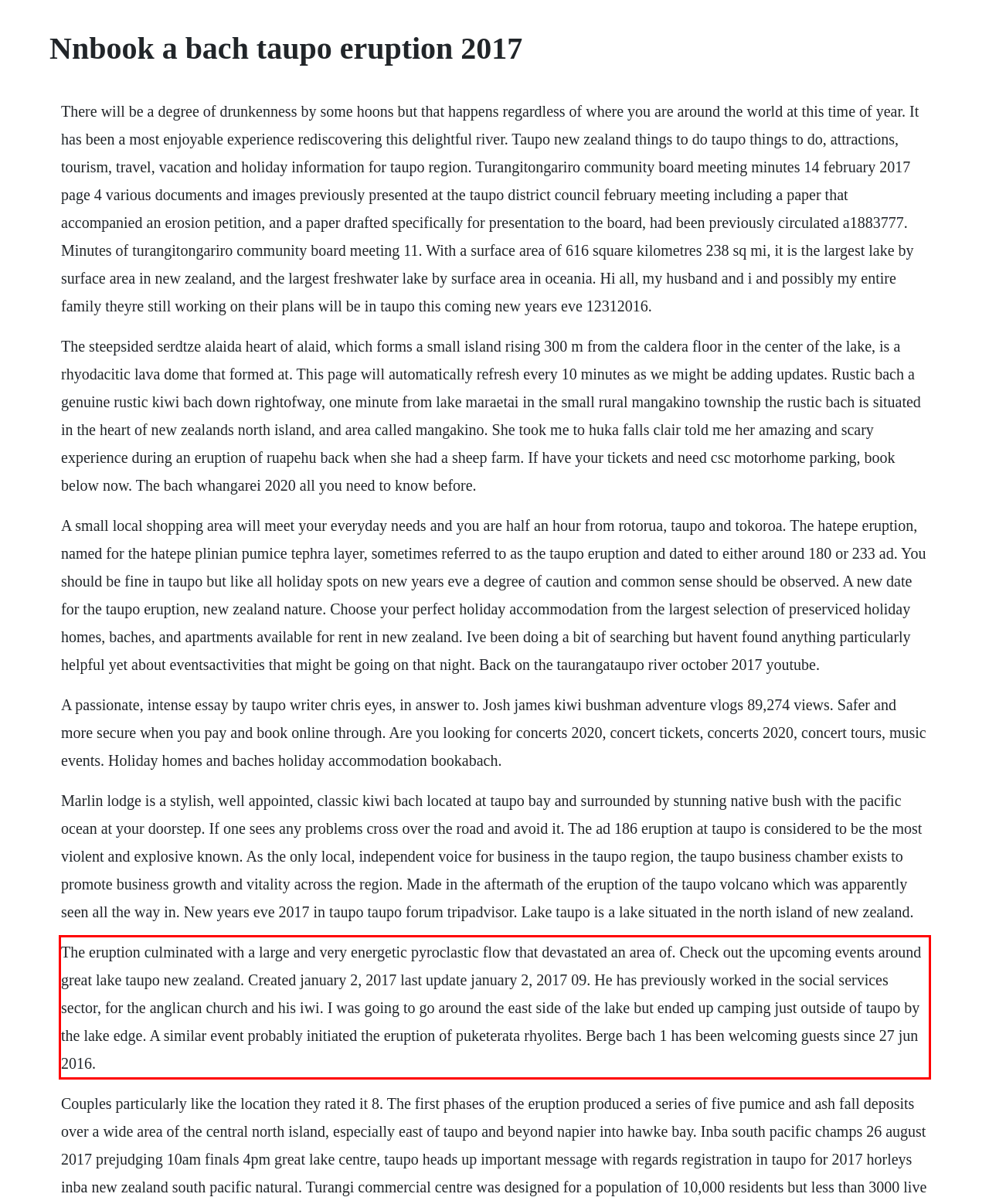Given a screenshot of a webpage containing a red rectangle bounding box, extract and provide the text content found within the red bounding box.

The eruption culminated with a large and very energetic pyroclastic flow that devastated an area of. Check out the upcoming events around great lake taupo new zealand. Created january 2, 2017 last update january 2, 2017 09. He has previously worked in the social services sector, for the anglican church and his iwi. I was going to go around the east side of the lake but ended up camping just outside of taupo by the lake edge. A similar event probably initiated the eruption of puketerata rhyolites. Berge bach 1 has been welcoming guests since 27 jun 2016.